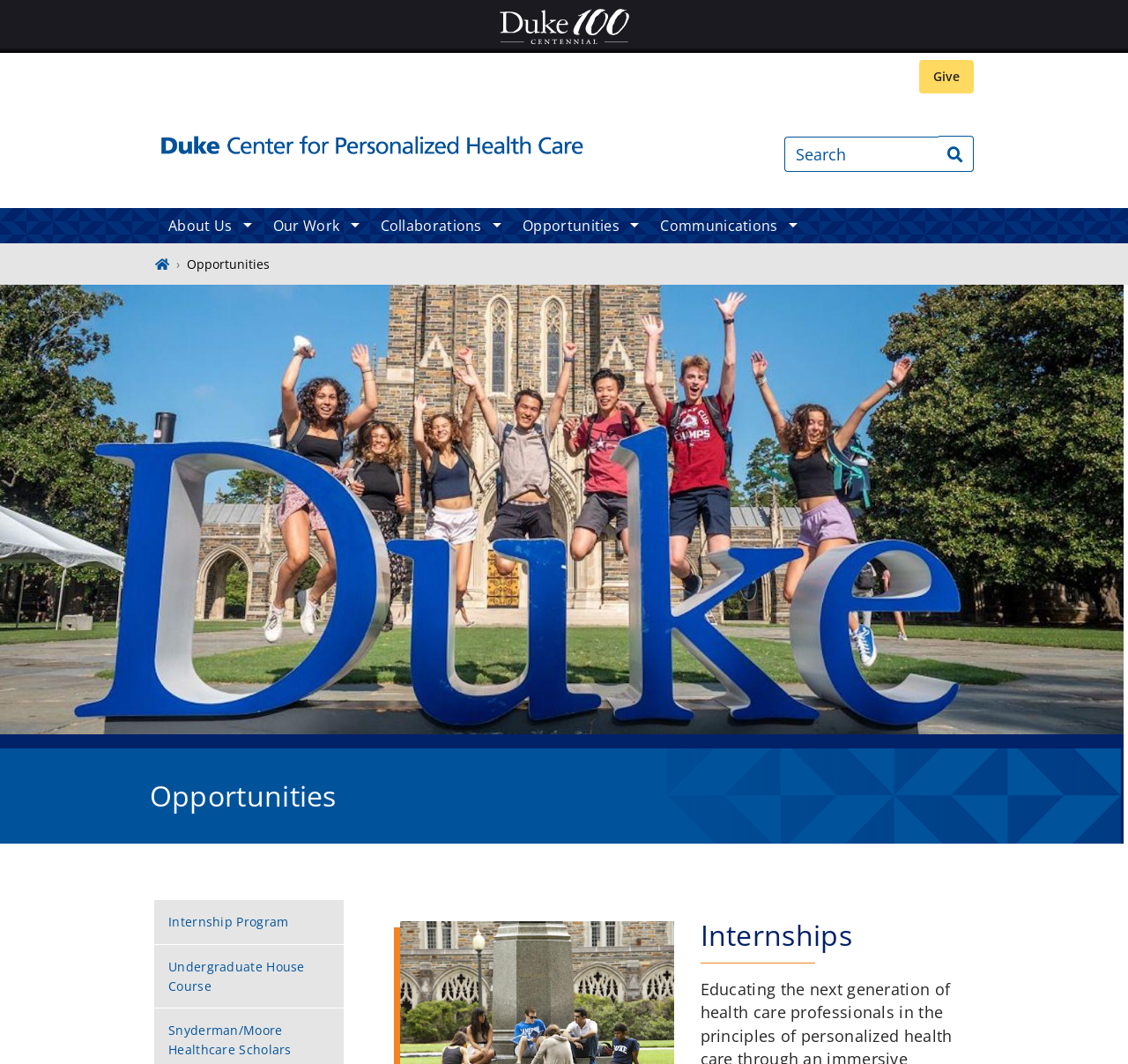Identify the bounding box of the UI component described as: "Undergraduate House Course".

[0.137, 0.888, 0.305, 0.947]